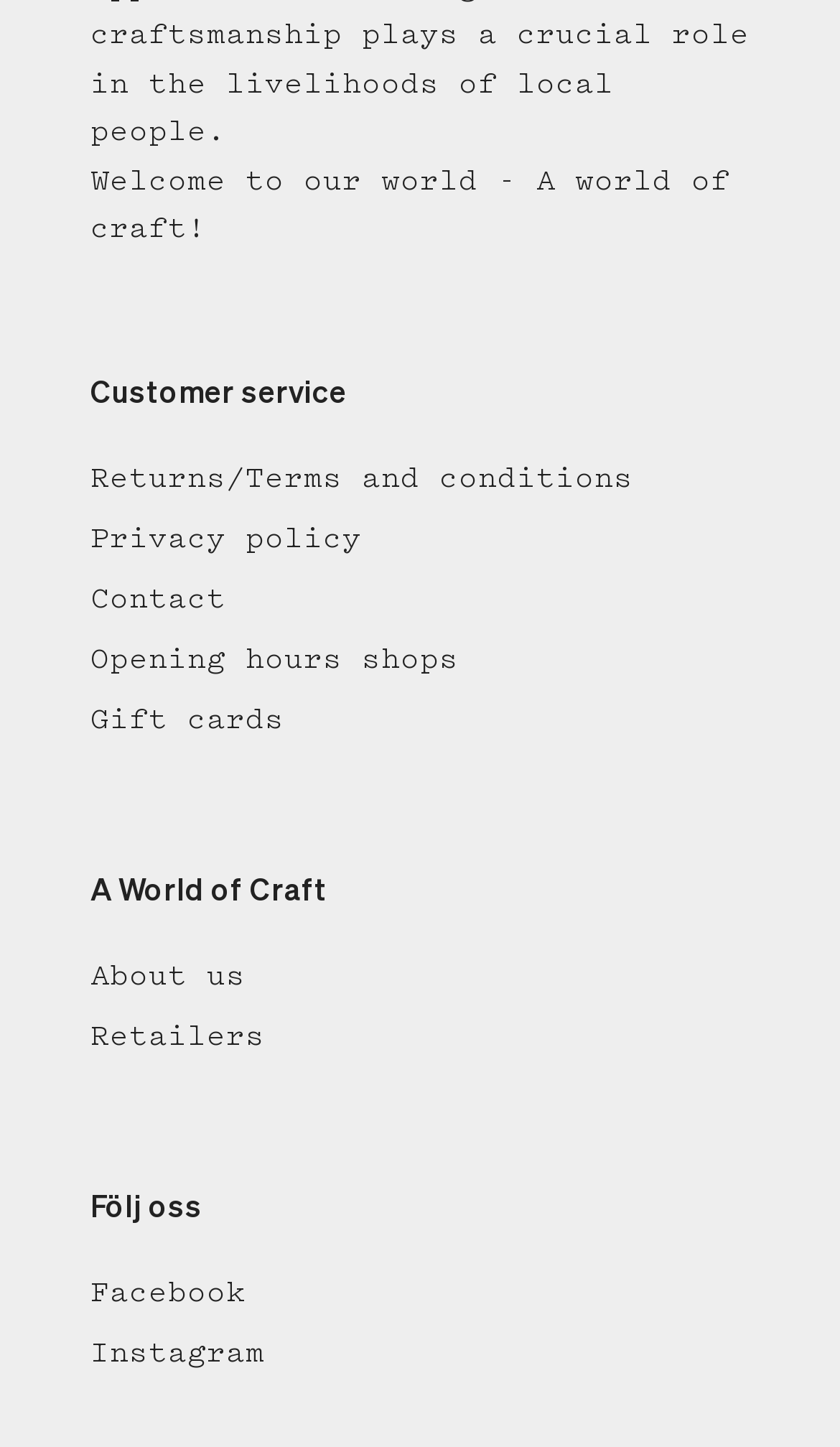What is the last link under 'A World of Craft'?
Carefully analyze the image and provide a detailed answer to the question.

The last link under the heading 'A World of Craft' is 'Instagram', which is a social media platform.